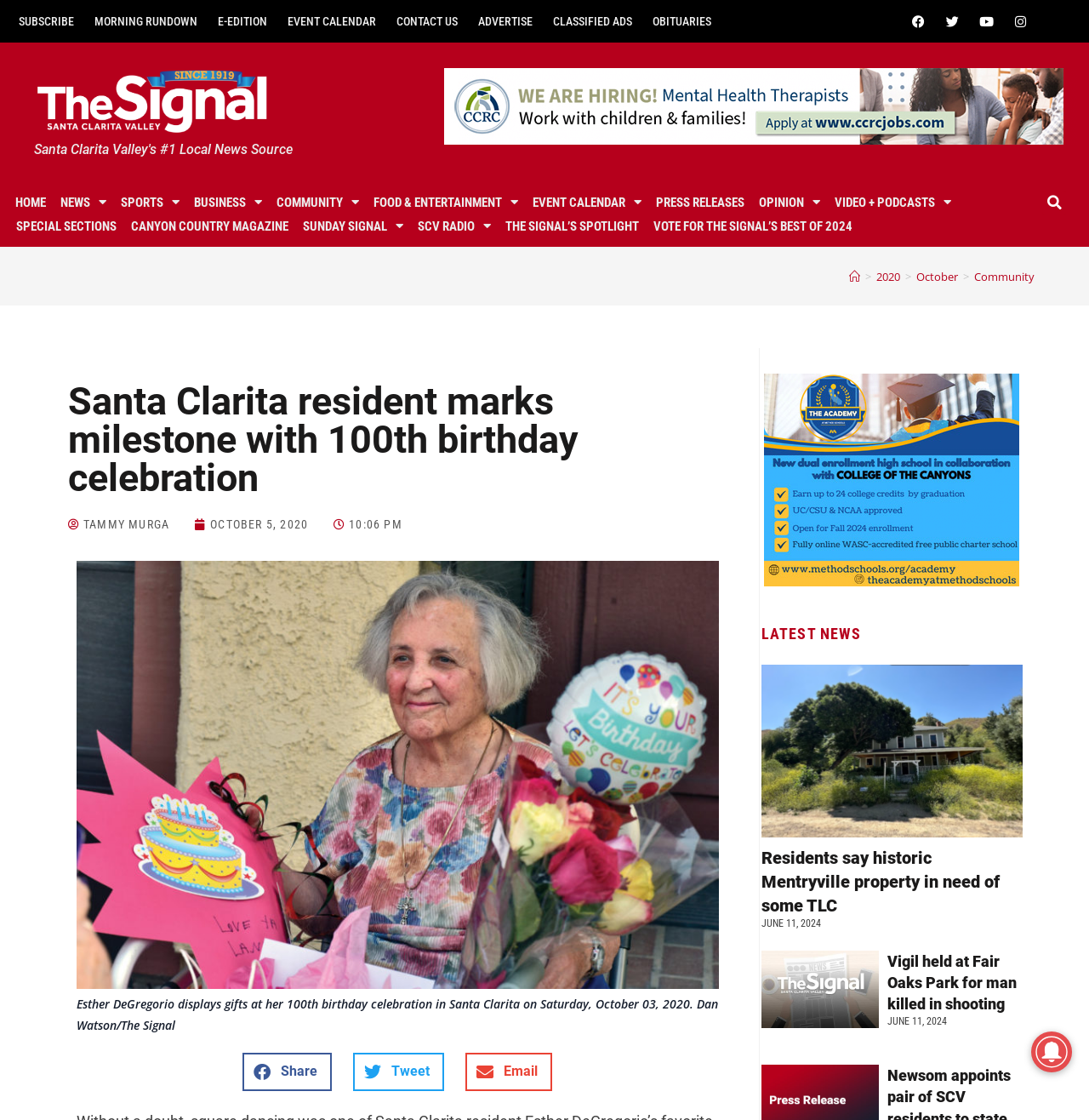Could you indicate the bounding box coordinates of the region to click in order to complete this instruction: "Share on Facebook".

[0.223, 0.94, 0.305, 0.974]